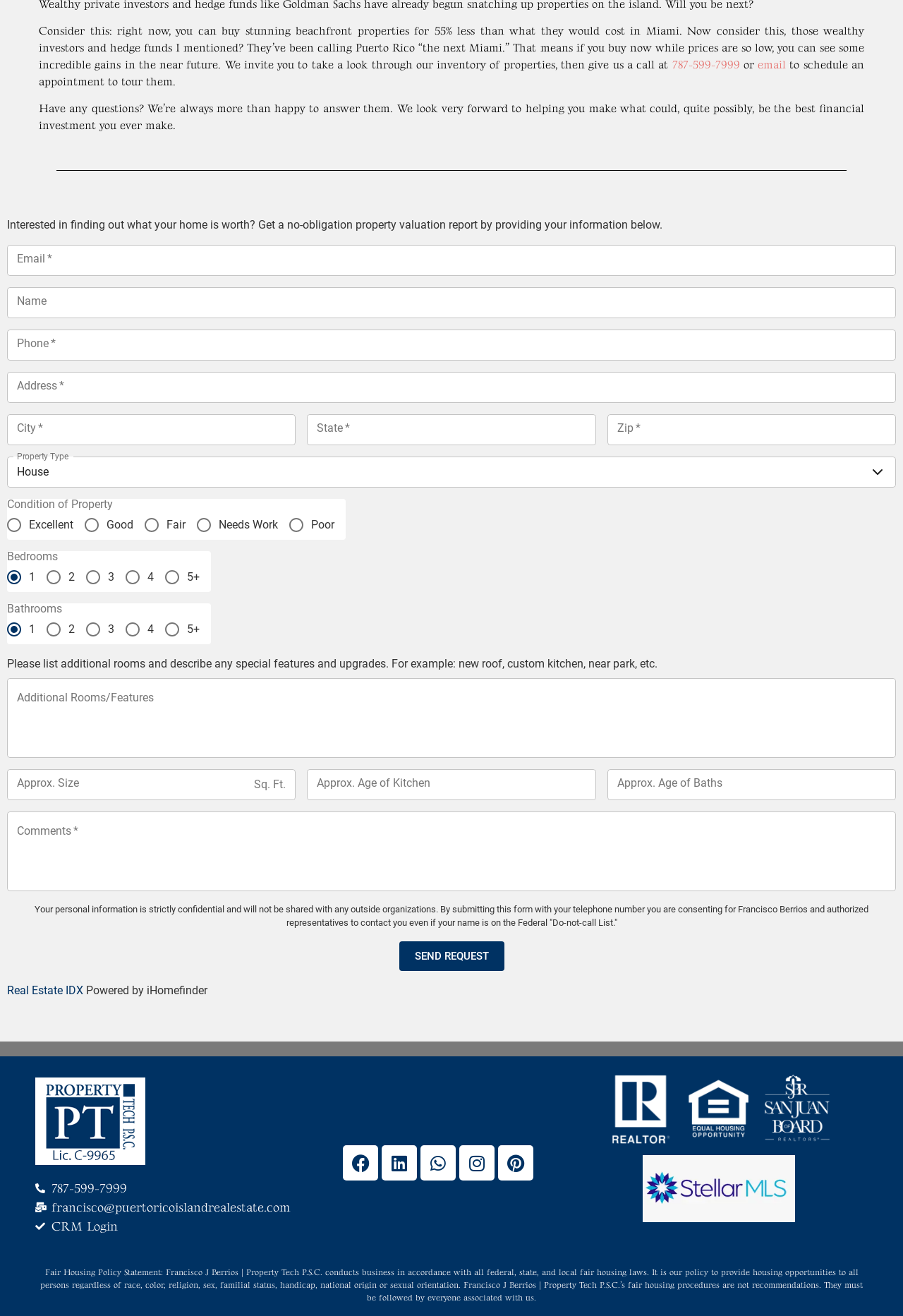What is the phone number to schedule an appointment?
Using the image, provide a detailed and thorough answer to the question.

The phone number can be found in the first paragraph of the webpage, where it says 'We invite you to take a look through our inventory of properties, then give us a call at 787-599-7999'.